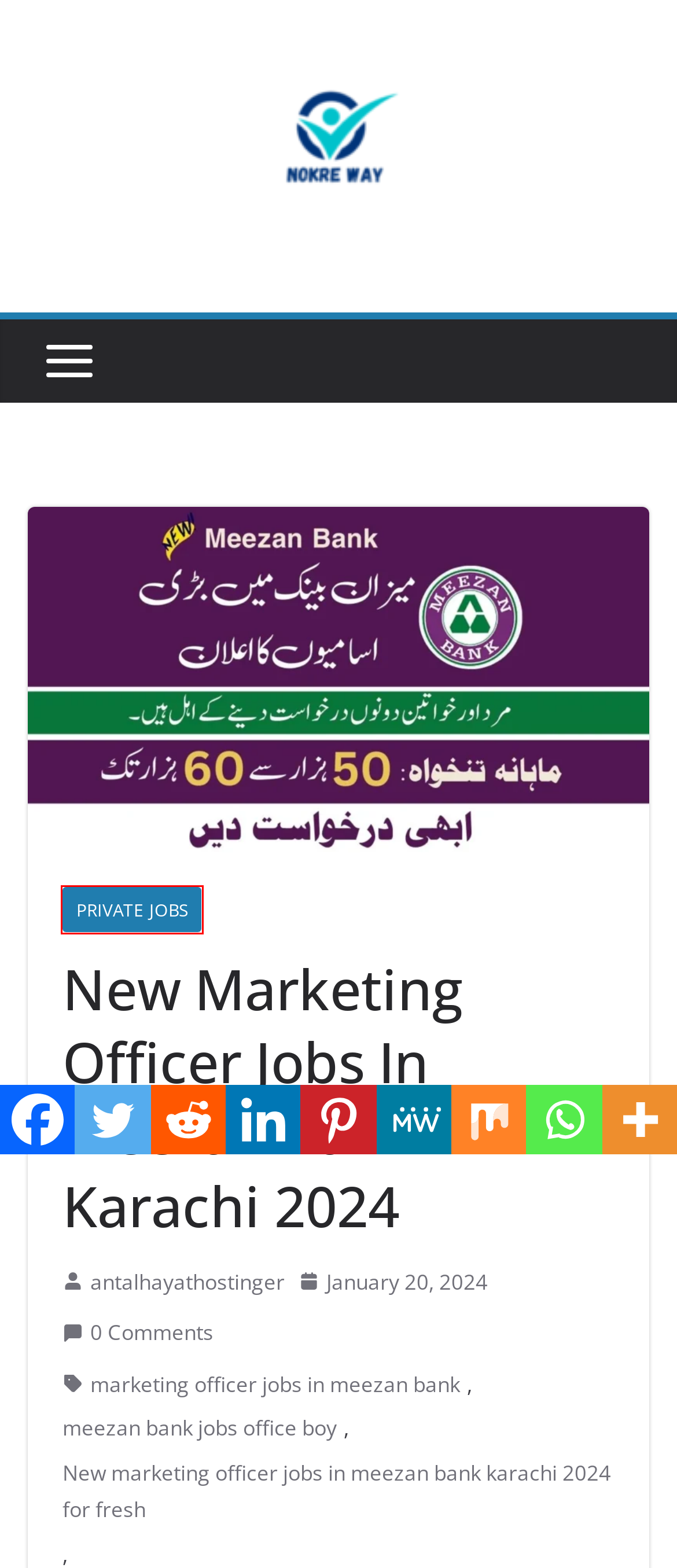Examine the screenshot of the webpage, noting the red bounding box around a UI element. Pick the webpage description that best matches the new page after the element in the red bounding box is clicked. Here are the candidates:
A. antalhayathostinger, Author at Nokre Way
B. July 2023 - Nokre Way
C. Nokre Way - Latest Government And private Job
D. New marketing officer jobs in meezan bank karachi 2024 for fresh Archives - Nokre Way
E. PRIVATE JOBS Archives - Nokre Way
F. marketing officer jobs in meezan bank Archives - Nokre Way
G. Latest Energy Department Punjab Jobs in Pakistan 2024 - Nokre Way
H. New MCB Bank Jobs 2023 - Nokre Way

E